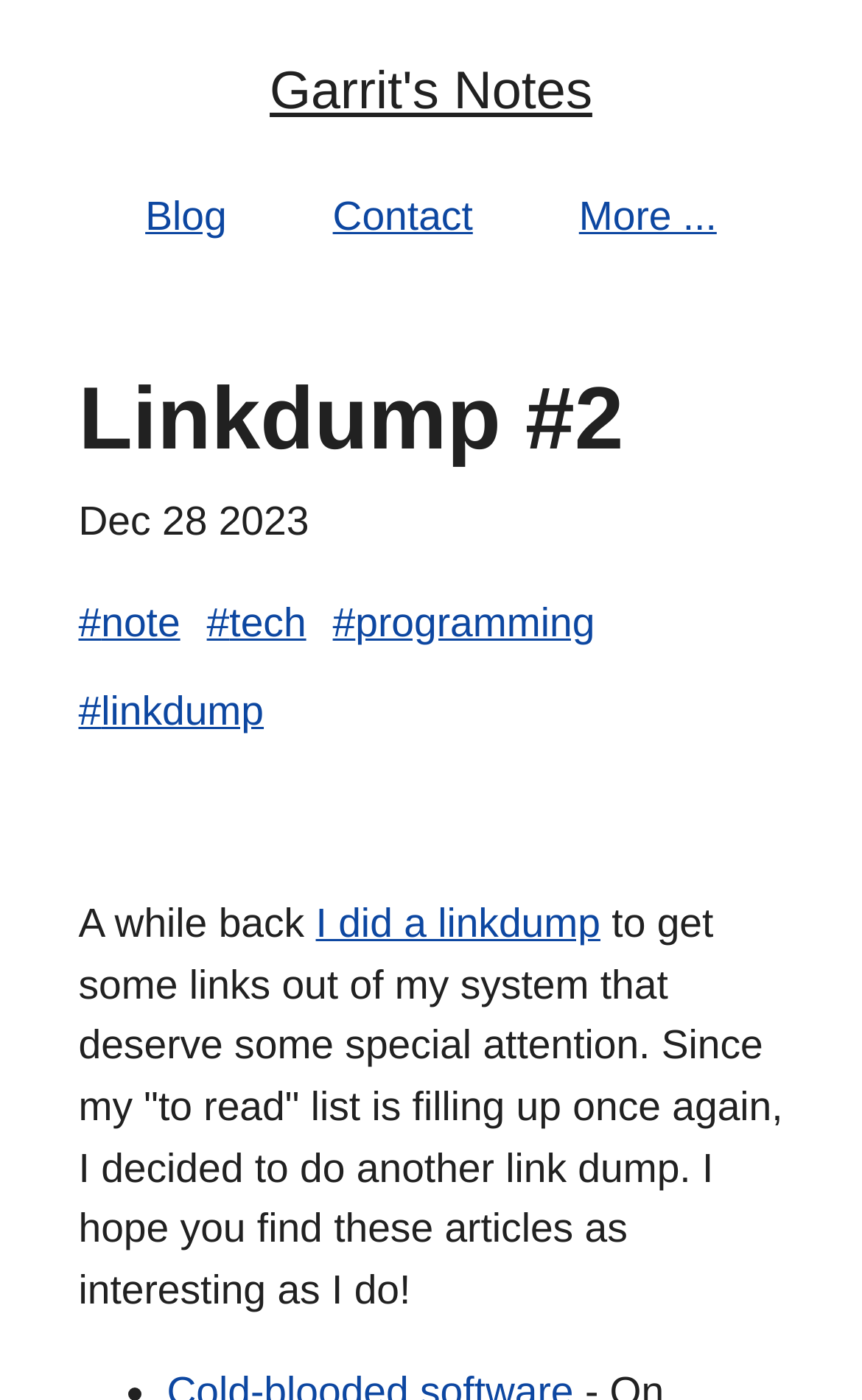Determine the bounding box coordinates of the UI element described by: "Contact".

[0.386, 0.137, 0.549, 0.17]